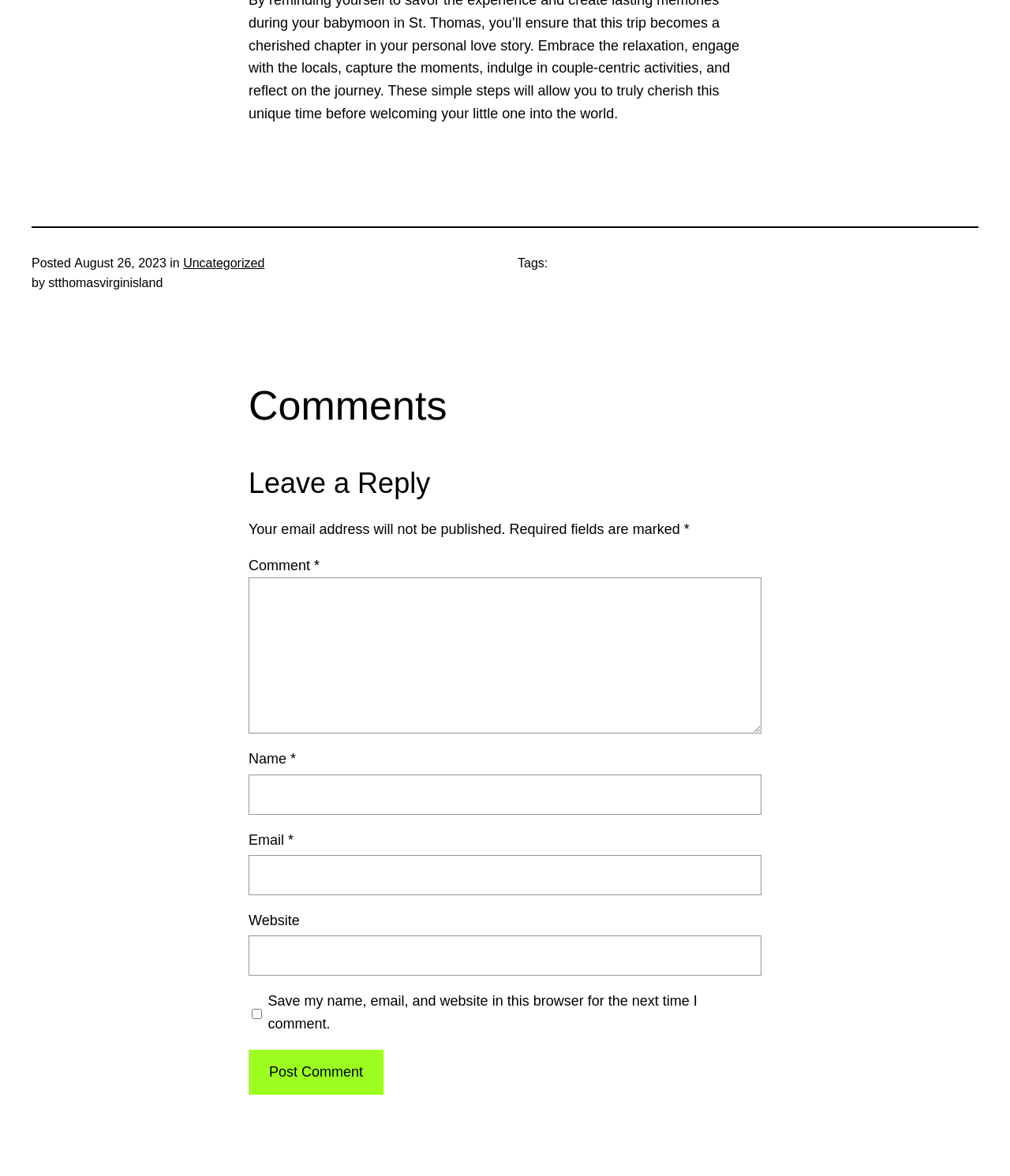Using the provided element description "Uncategorized", determine the bounding box coordinates of the UI element.

[0.181, 0.218, 0.262, 0.229]